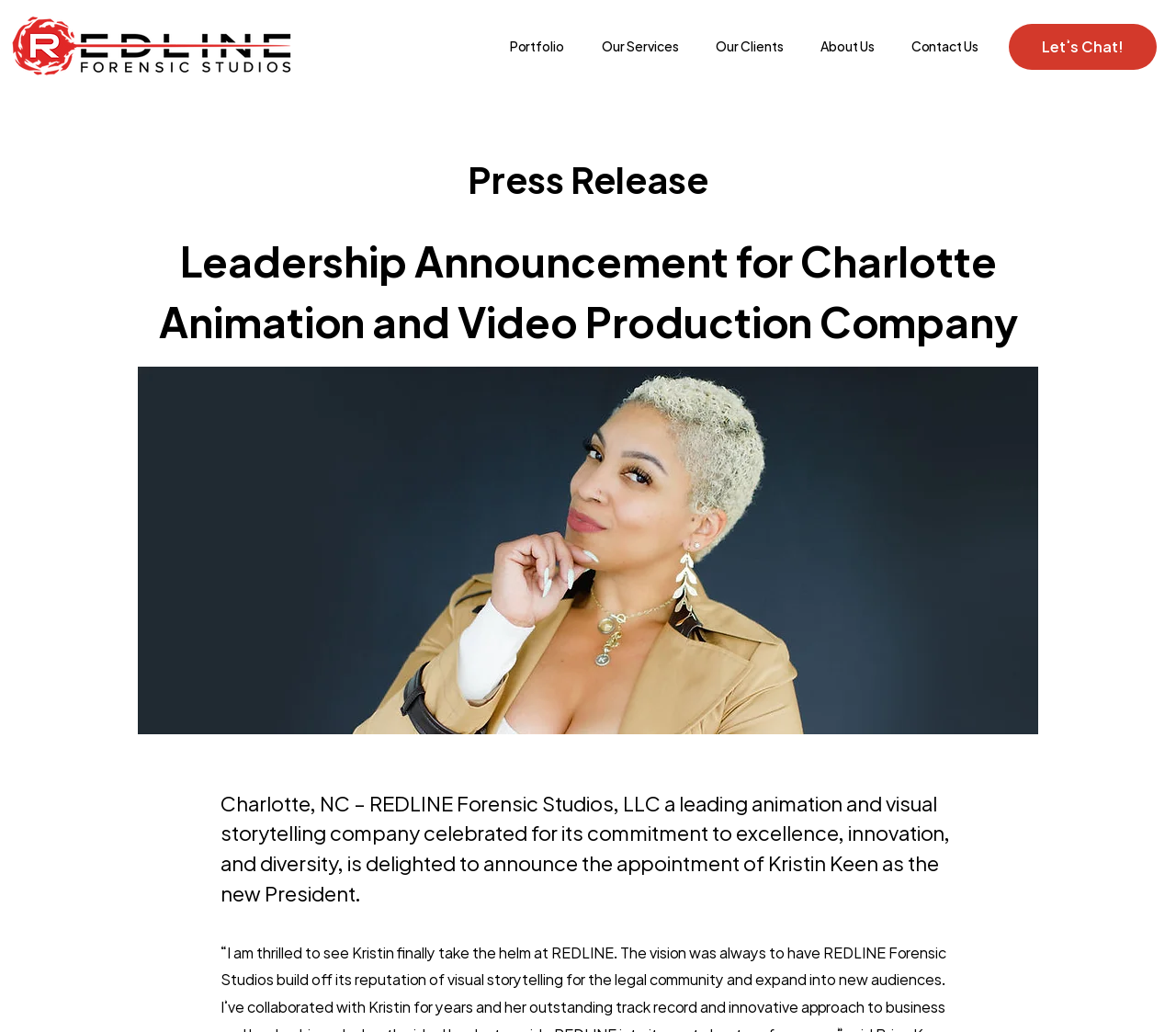Where is REDLINE Forensic Studios located?
Please respond to the question with as much detail as possible.

I found the location of REDLINE Forensic Studios by reading the StaticText element which mentions 'Charlotte, NC' as the location.